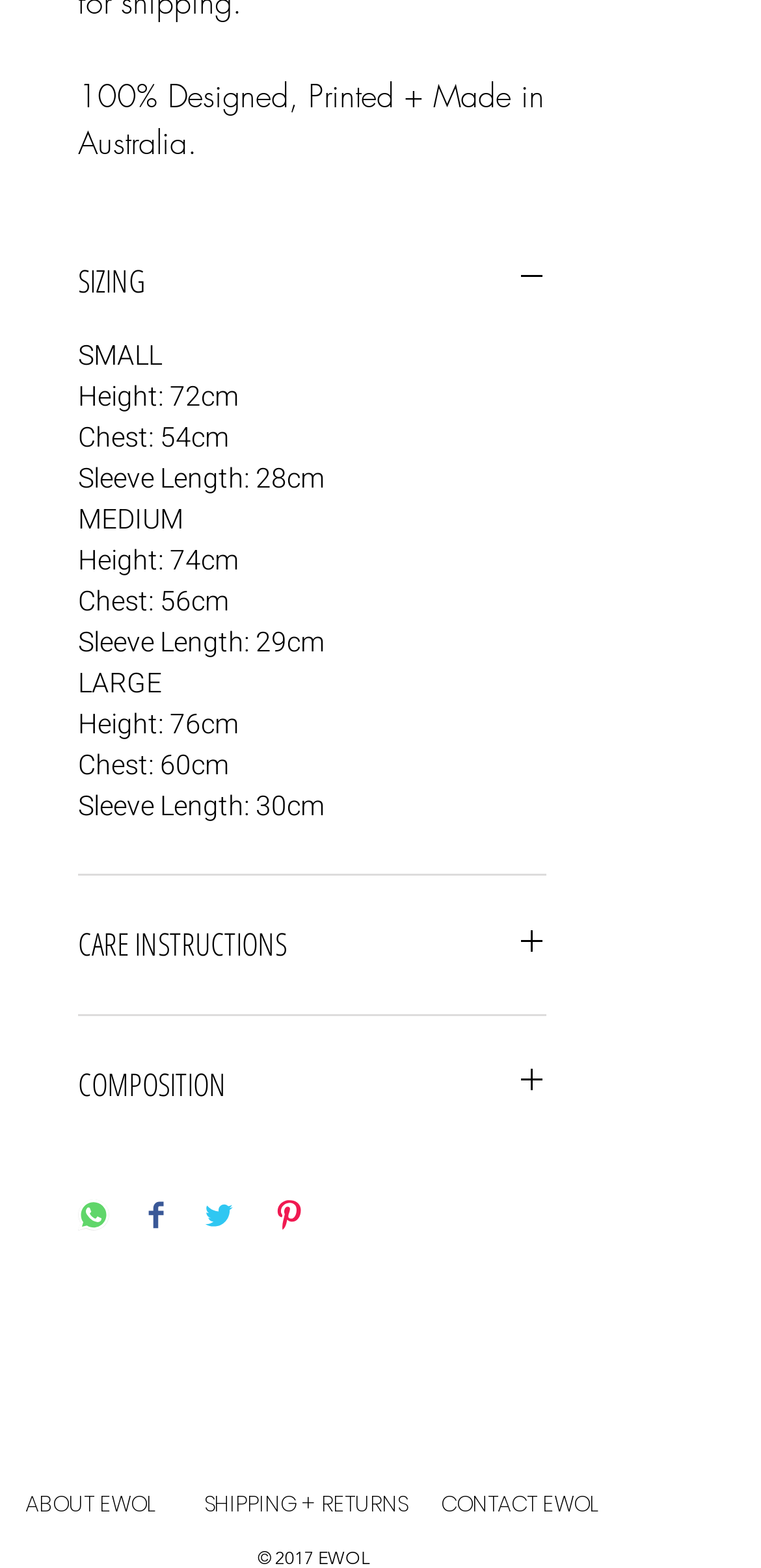Please respond to the question using a single word or phrase:
What are the three social media platforms available for sharing?

WhatsApp, Facebook, Twitter